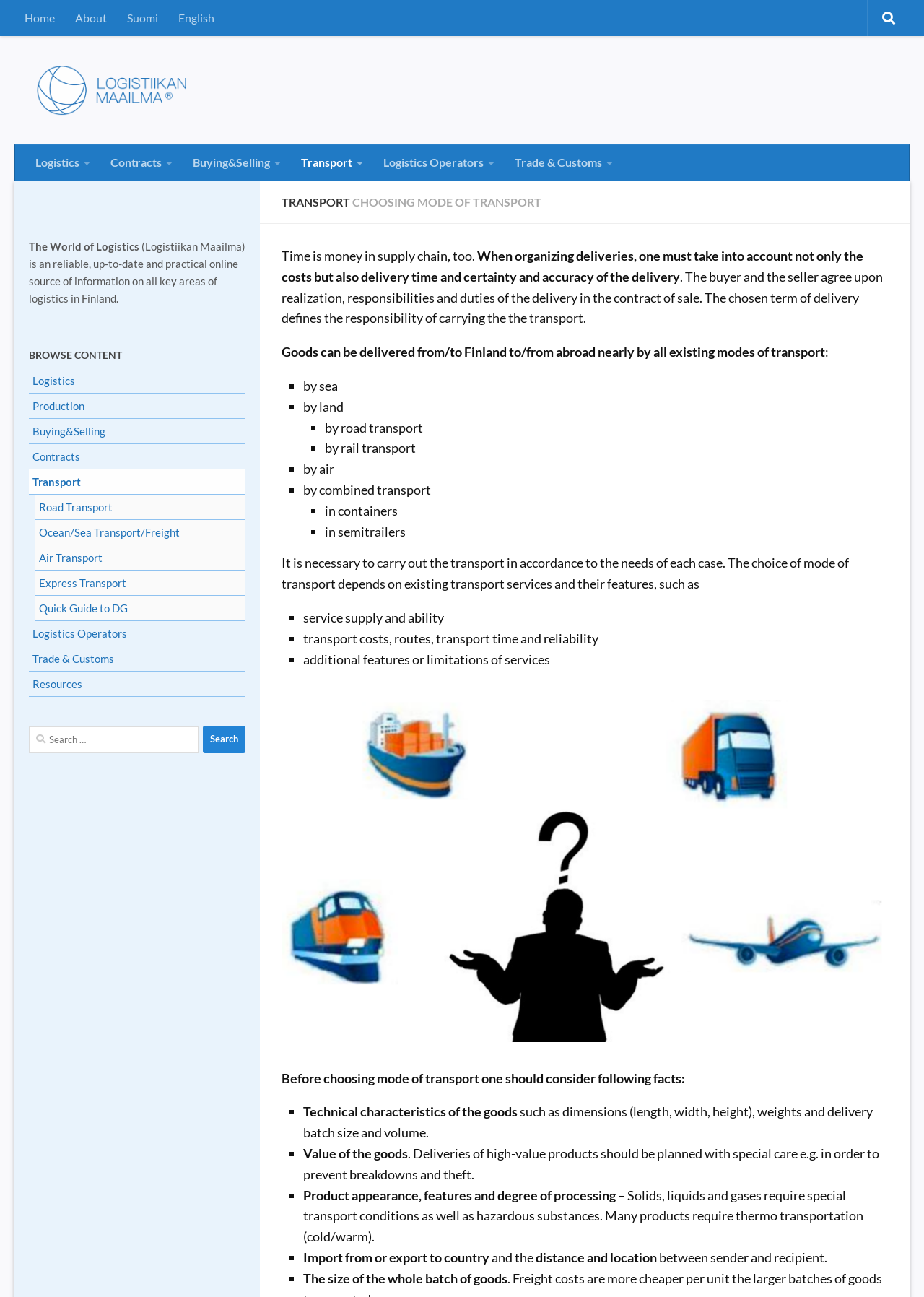Please indicate the bounding box coordinates of the element's region to be clicked to achieve the instruction: "Choose the 'English' language". Provide the coordinates as four float numbers between 0 and 1, i.e., [left, top, right, bottom].

[0.182, 0.0, 0.243, 0.028]